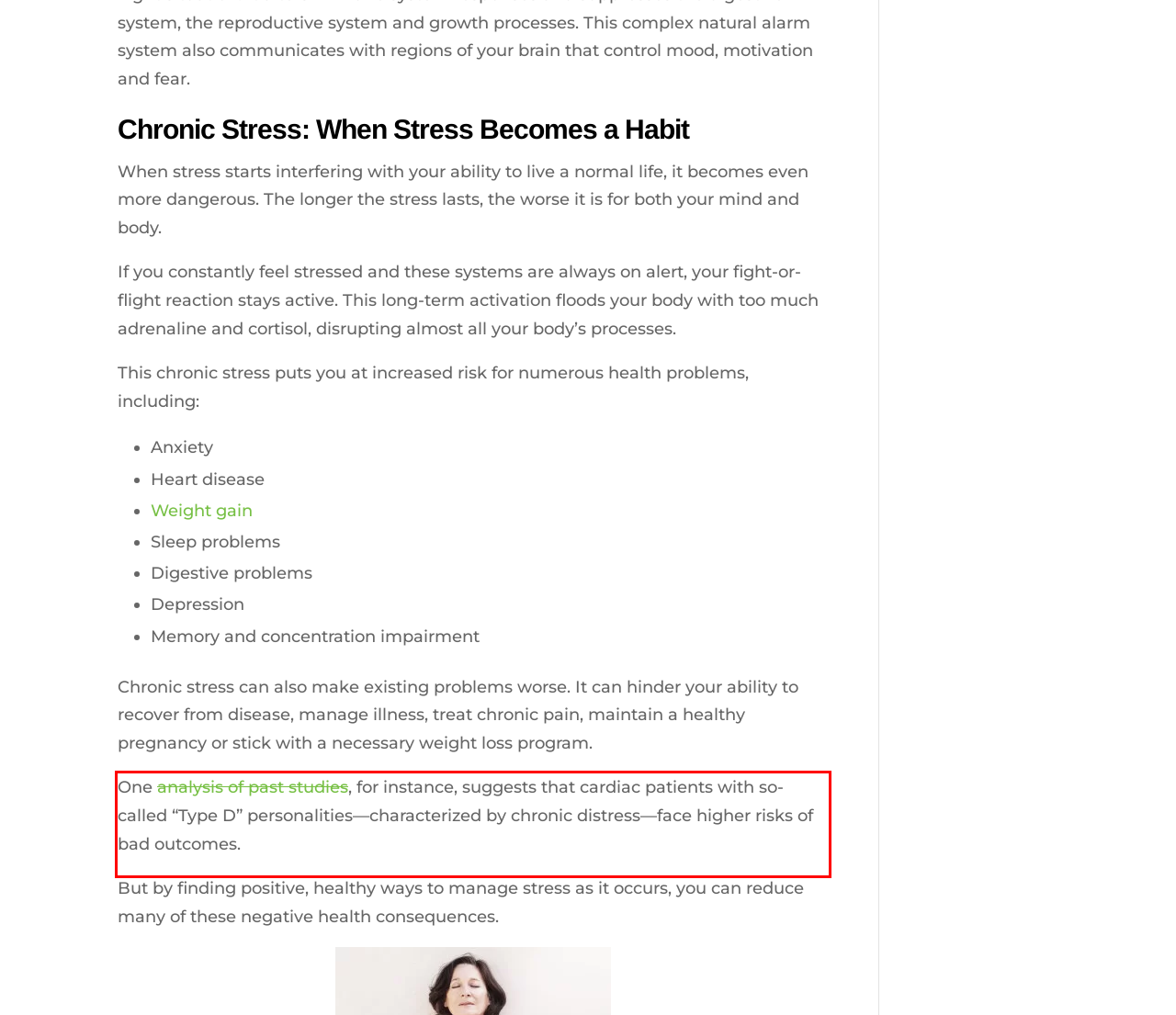Identify the red bounding box in the webpage screenshot and perform OCR to generate the text content enclosed.

One analysis of past studies, for instance, suggests that cardiac patients with so-called “Type D” personalities—characterized by chronic distress—face higher risks of bad outcomes.